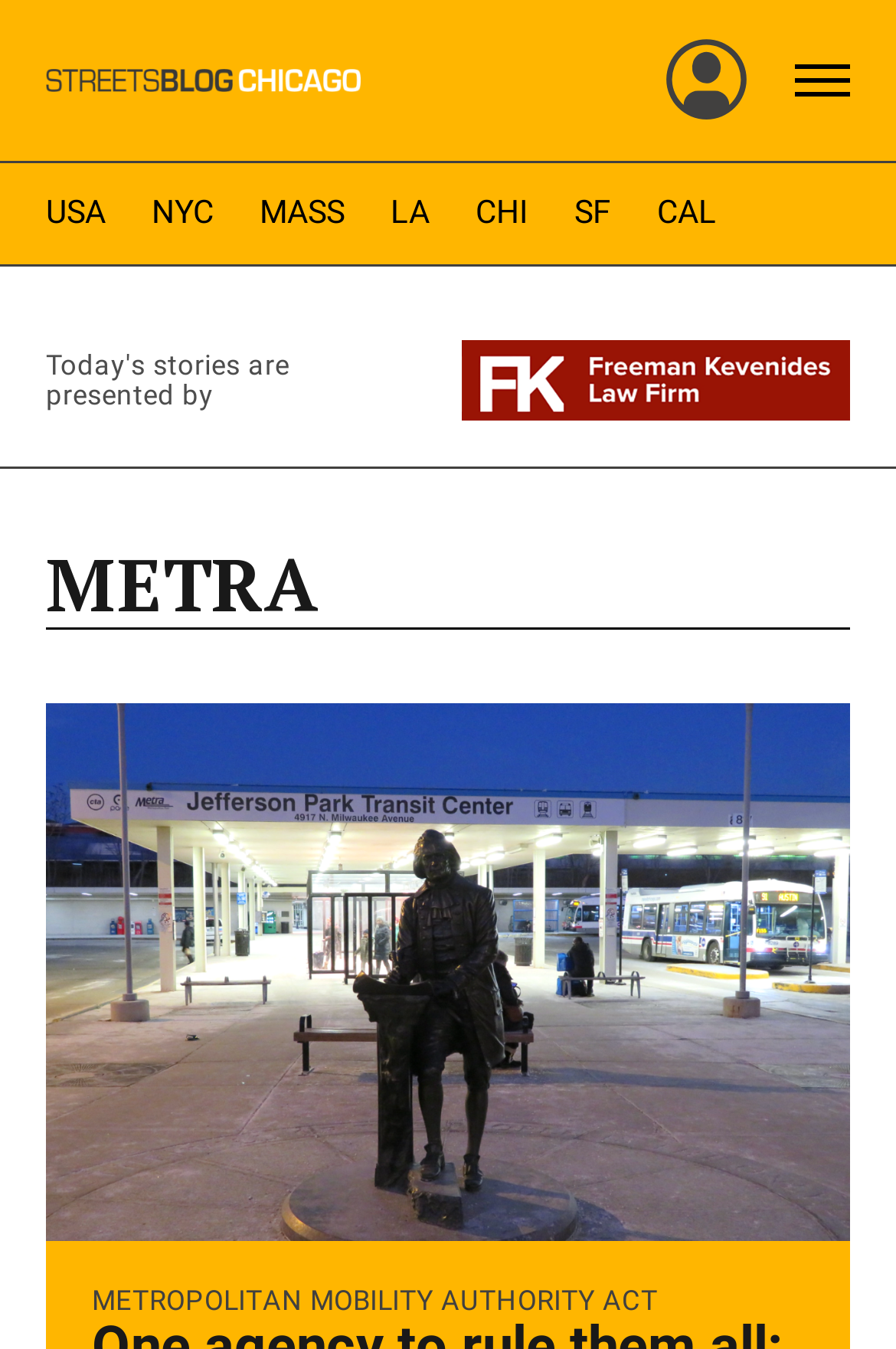Create an elaborate caption that covers all aspects of the webpage.

The webpage is titled "Metra Archives - Streetsblog Chicago". At the top left, there is a link to "Streetsblog Chicago home" accompanied by an image. To the right of this, there is another link with an image. On the top right, there is a button labeled "Open Menu" with an image, which is not expanded.

Below the top section, there is a navigation menu labeled "NavBar Menu" that spans the entire width of the page. This menu contains seven links: "USA", "NYC", "MASS", "LA", "CHI", "SF", and "CAL", arranged horizontally from left to right.

Under the navigation menu, there is a link that reads "Today's stories are presented by Freeman Kevenides Law Firm." accompanied by an image. This link takes up most of the page width.

Further down, there is a large heading that reads "METRA", which spans almost the entire page width. At the very bottom of the page, there is a link to "METROPOLITAN MOBILITY AUTHORITY ACT".